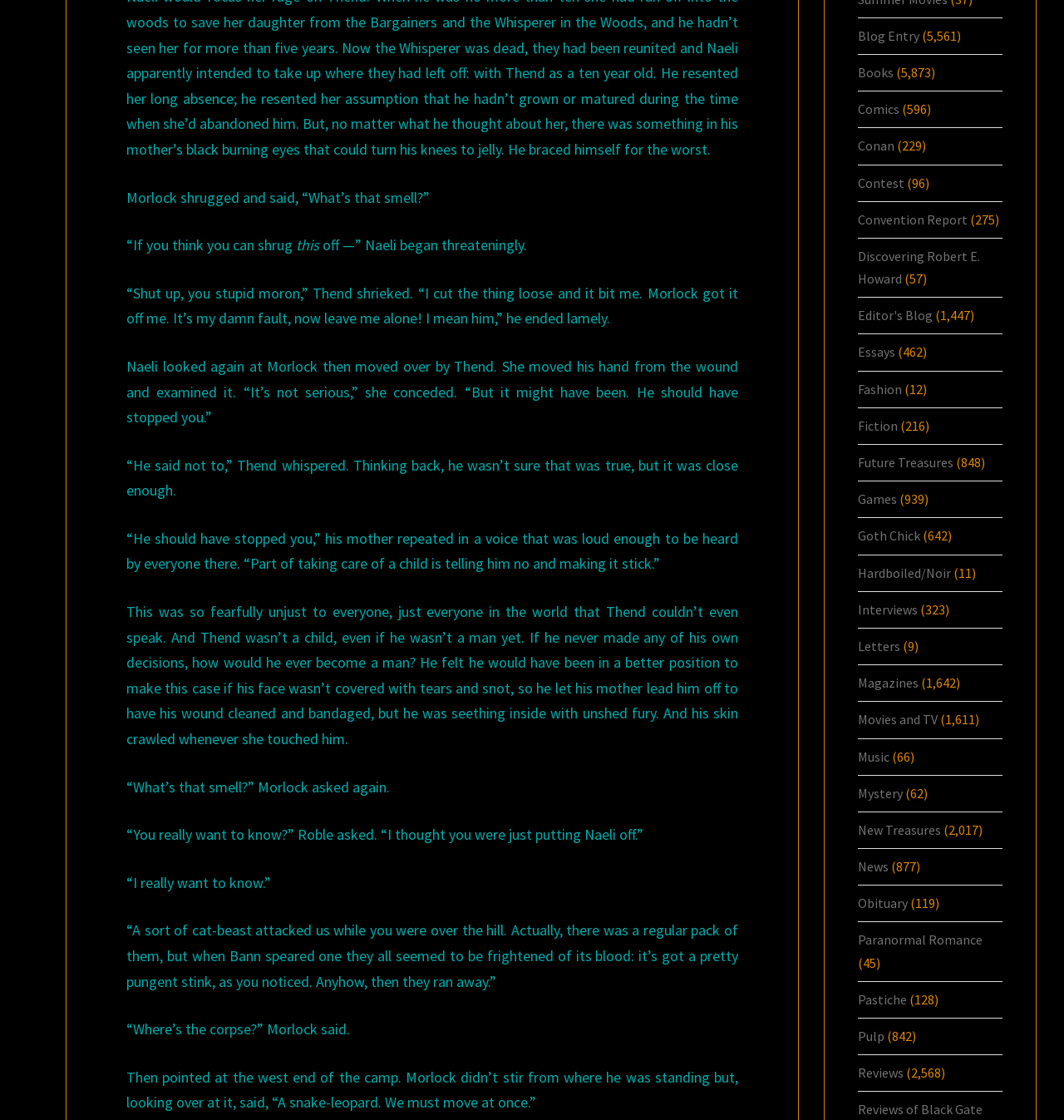Could you find the bounding box coordinates of the clickable area to complete this instruction: "View 'Reviews'"?

[0.806, 0.95, 0.849, 0.965]